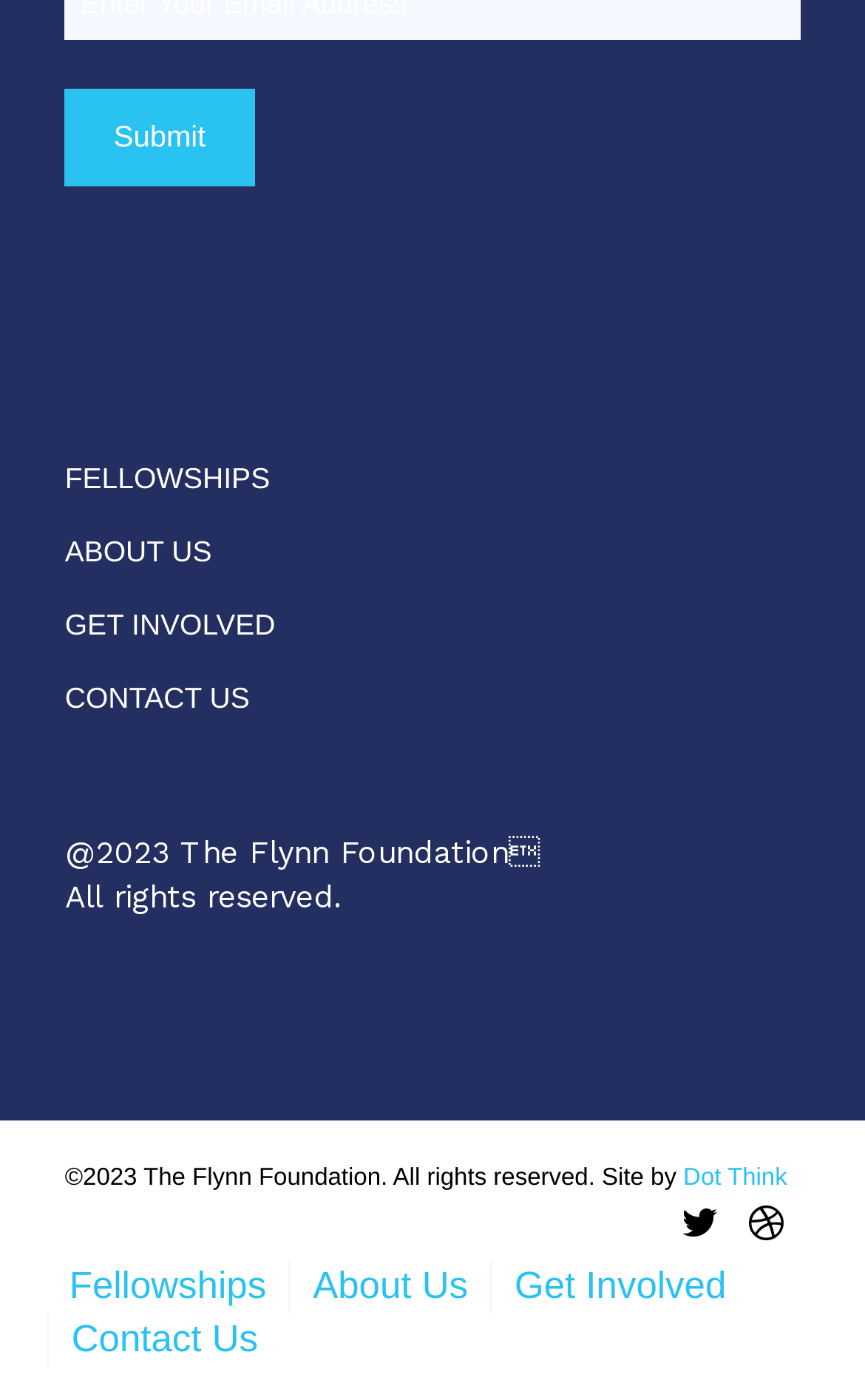Identify the coordinates of the bounding box for the element that must be clicked to accomplish the instruction: "Contact the foundation".

[0.075, 0.474, 0.925, 0.526]